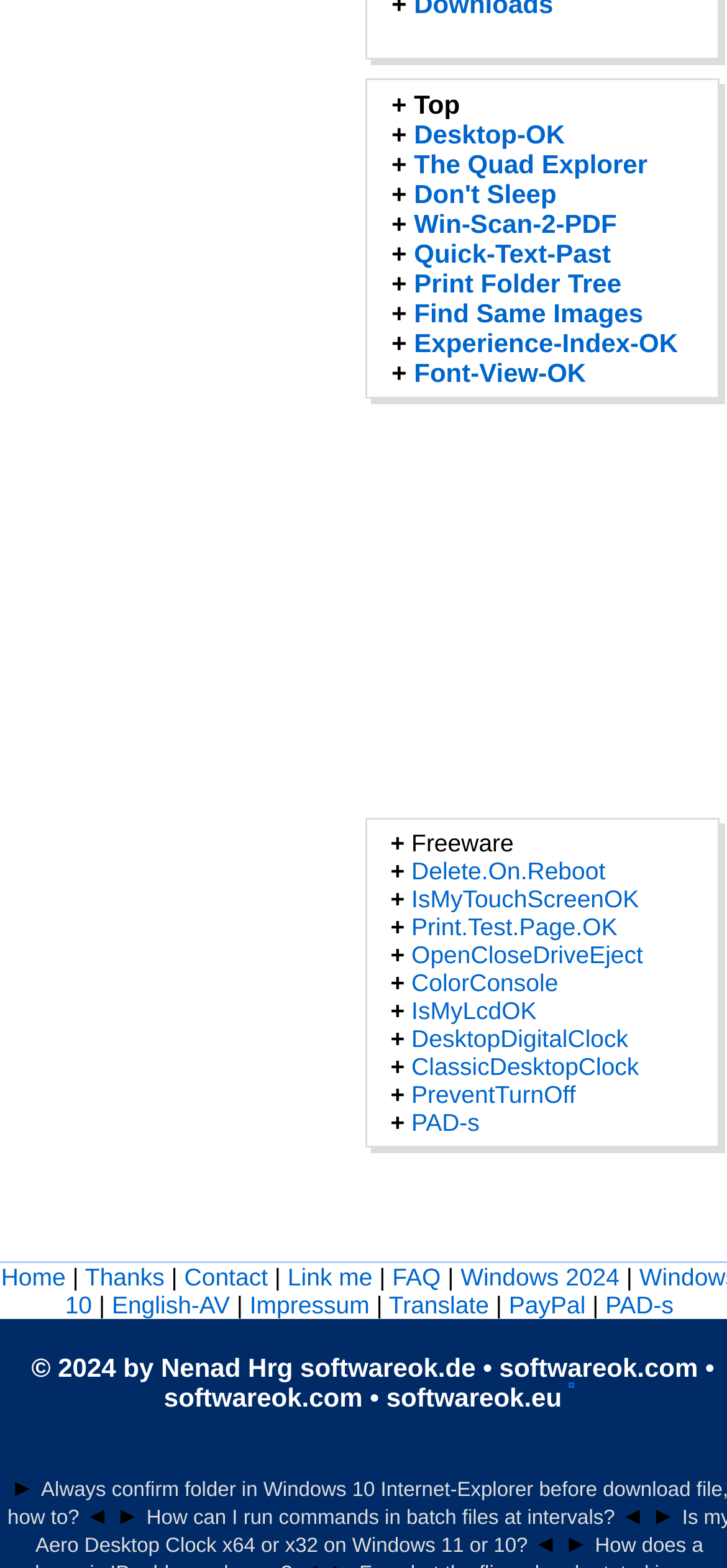Find the bounding box coordinates for the area that must be clicked to perform this action: "Click on the 'Freeware' link".

[0.566, 0.528, 0.707, 0.546]